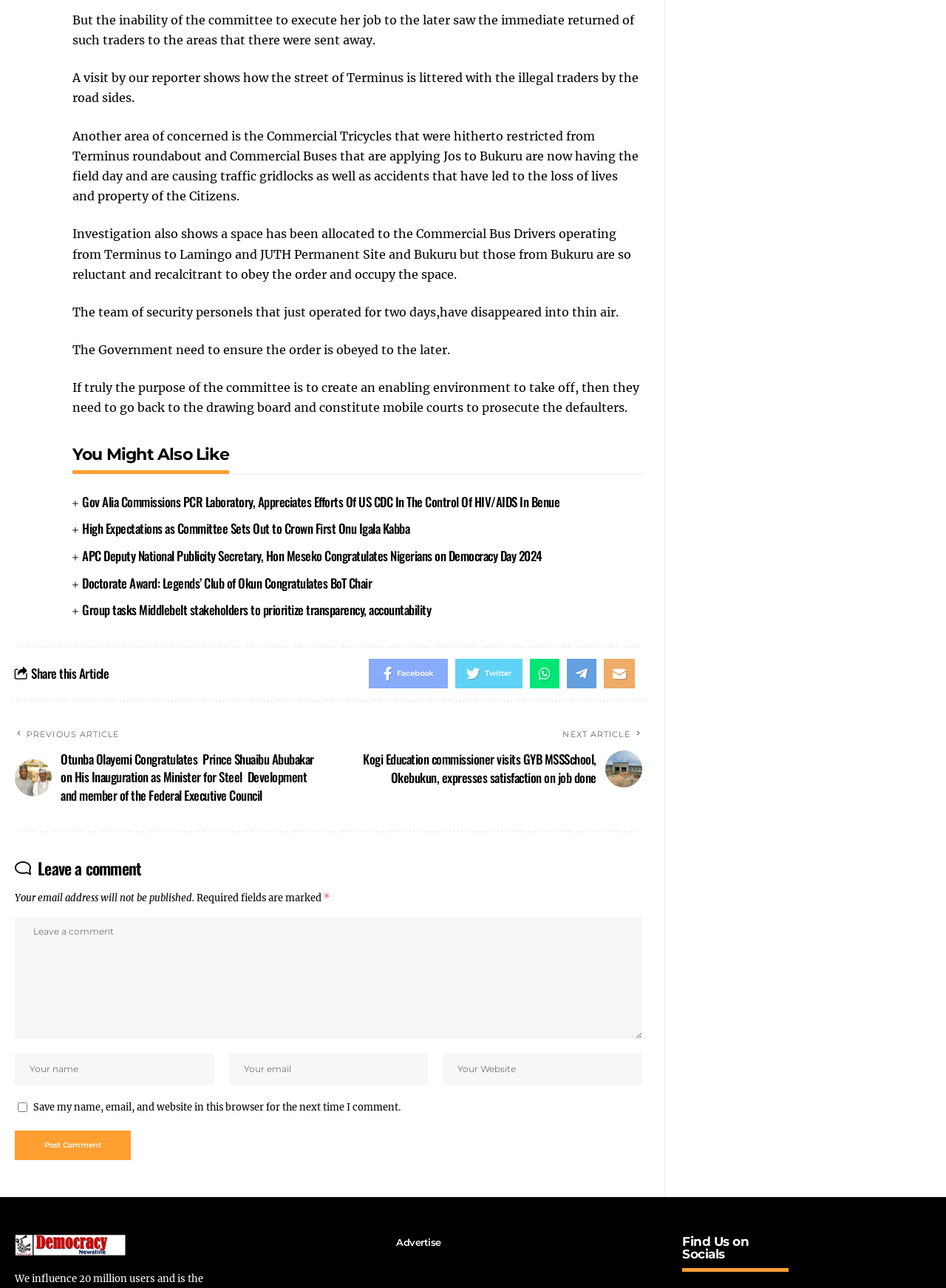Can you look at the image and give a comprehensive answer to the question:
What is the 'You Might Also Like' section for?

The 'You Might Also Like' section is likely used to show articles that are related to the current article. This can be inferred from the headings and links in this section, which have titles similar to the main article and are likely to be of interest to readers who are interested in the main article.